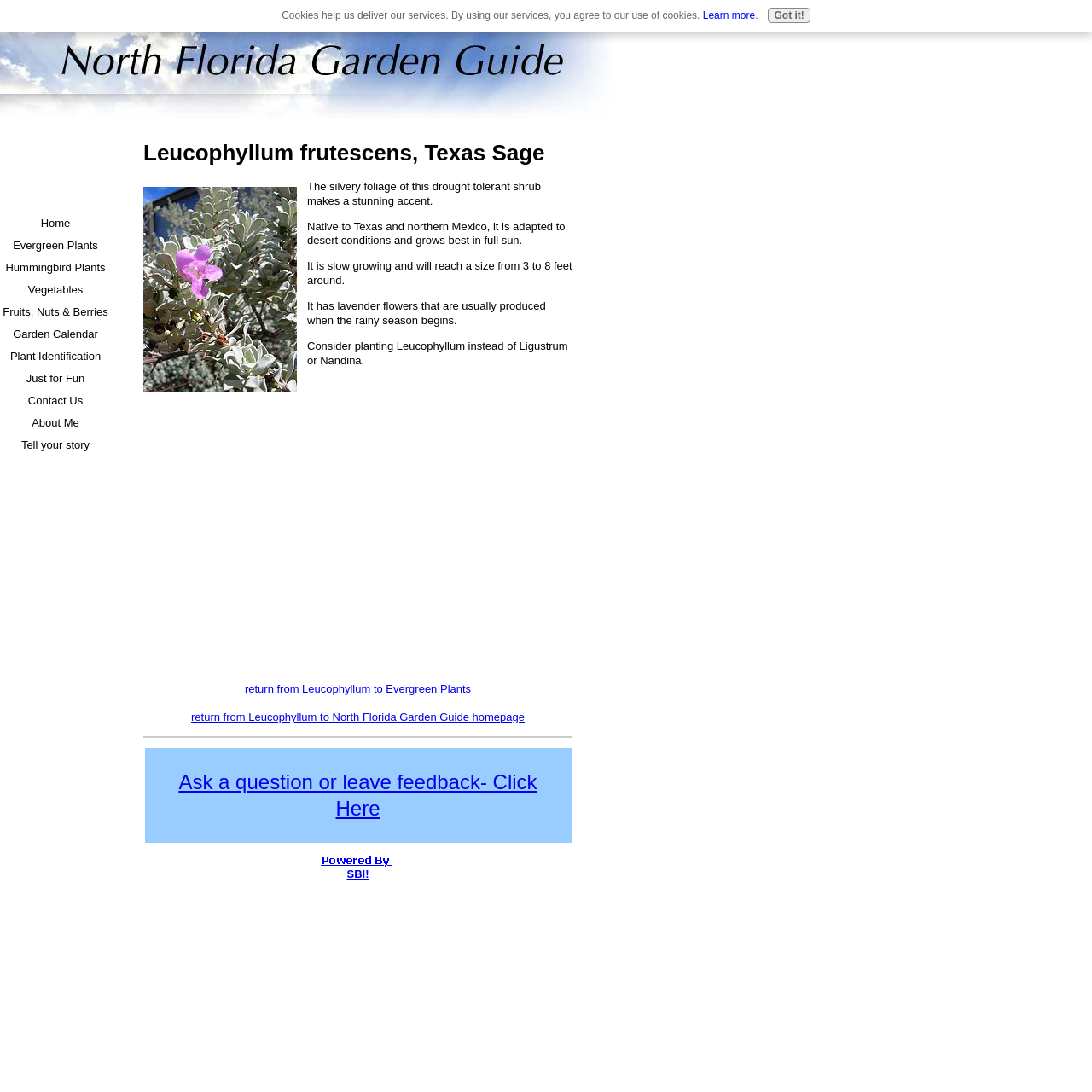Identify the bounding box coordinates of the clickable region to carry out the given instruction: "View the 'Leucophyllum frutescens, Texas Sage' heading".

[0.131, 0.127, 0.524, 0.154]